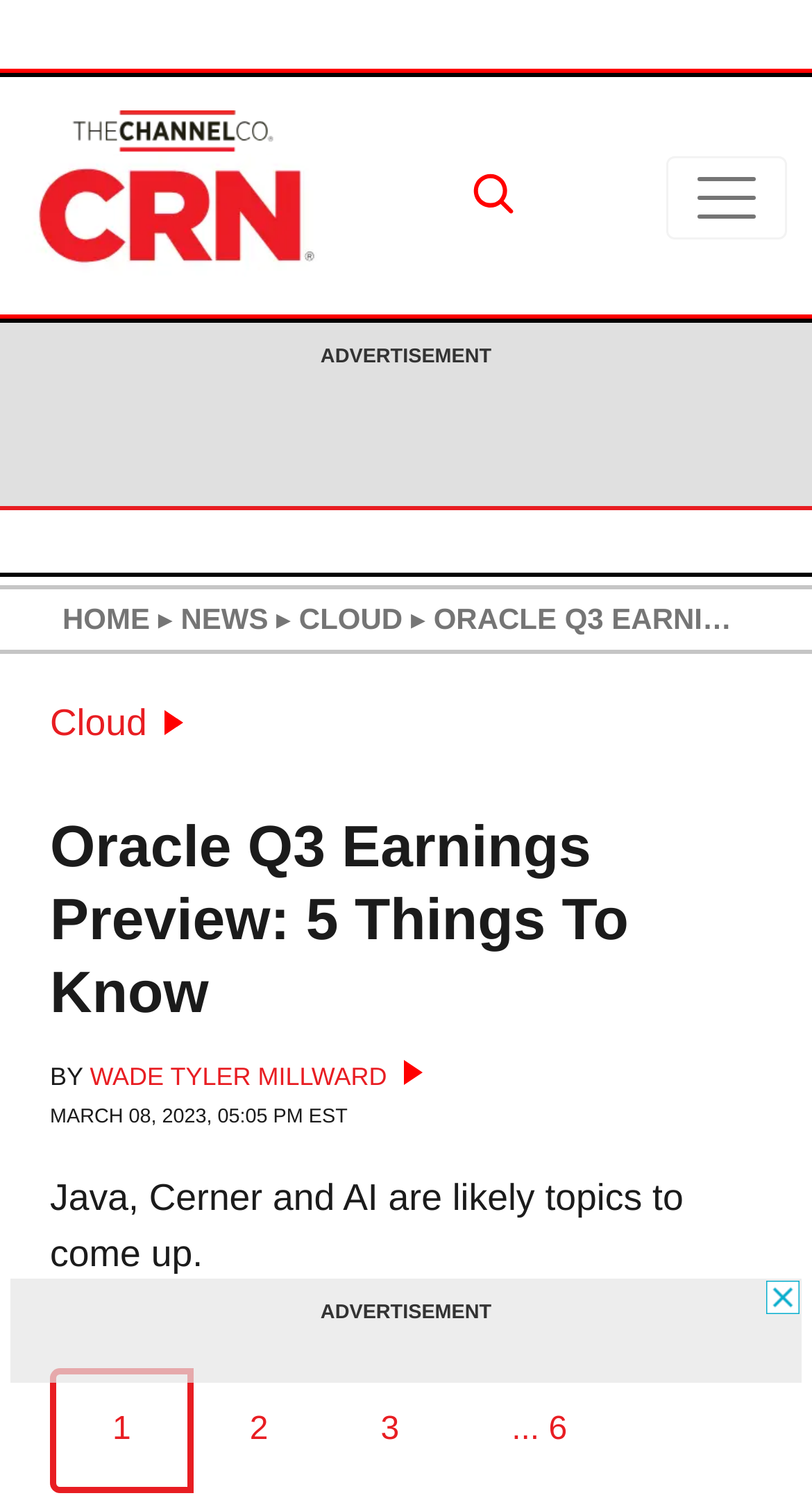Please examine the image and answer the question with a detailed explanation:
How many links are there at the bottom of the page?

At the bottom of the page, there are four links: '1', '2', '3', and '... 6'. These links are located below the main article content.